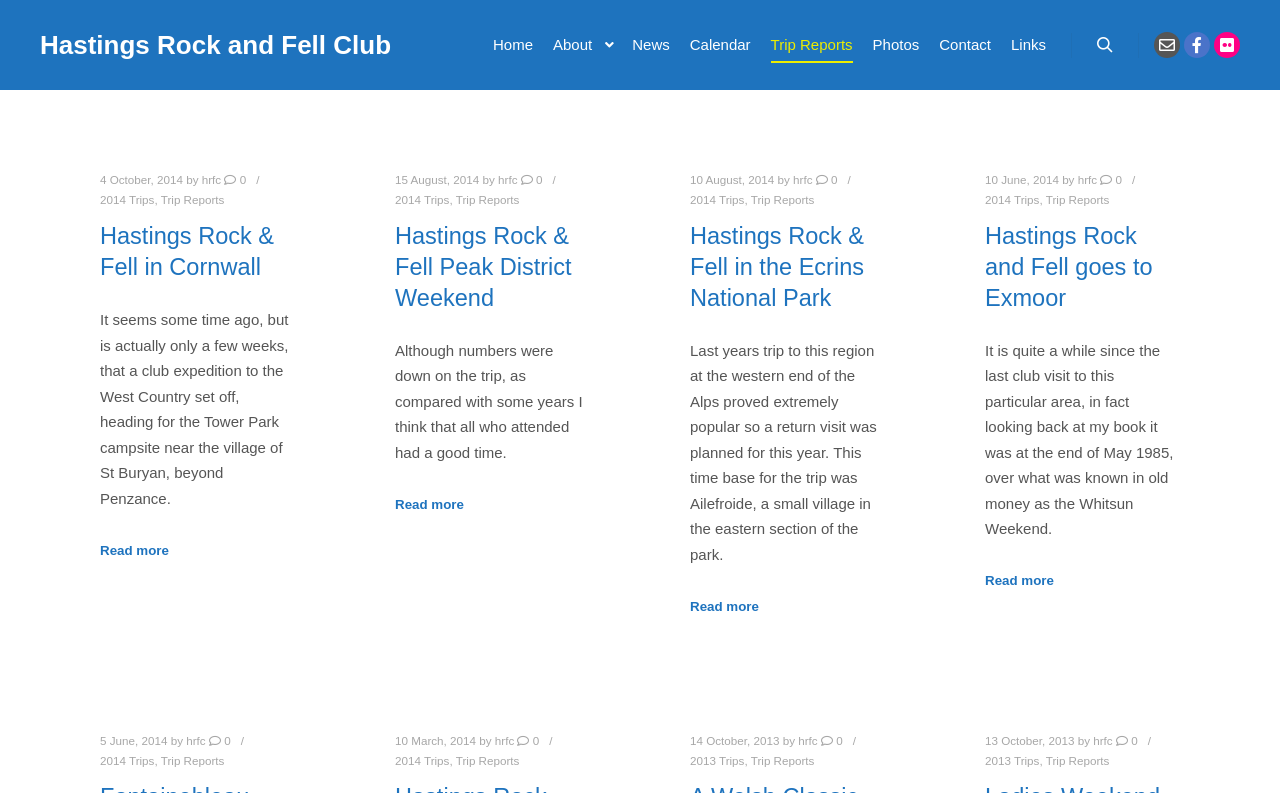Identify the bounding box coordinates for the UI element described as follows: "Home". Ensure the coordinates are four float numbers between 0 and 1, formatted as [left, top, right, bottom].

[0.377, 0.0, 0.424, 0.113]